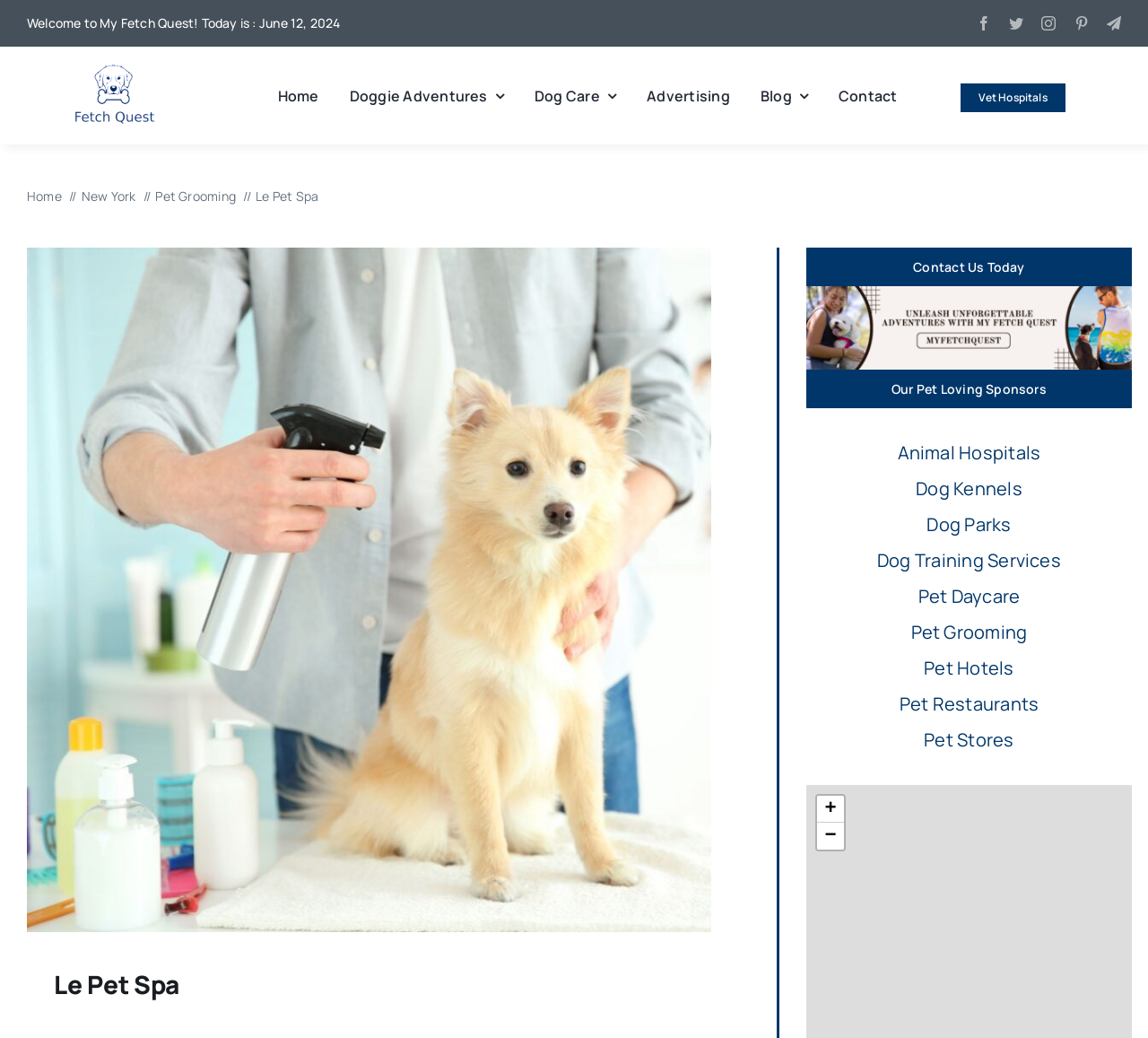Please find the bounding box coordinates of the section that needs to be clicked to achieve this instruction: "Navigate to the Dog Care page".

[0.466, 0.064, 0.537, 0.12]